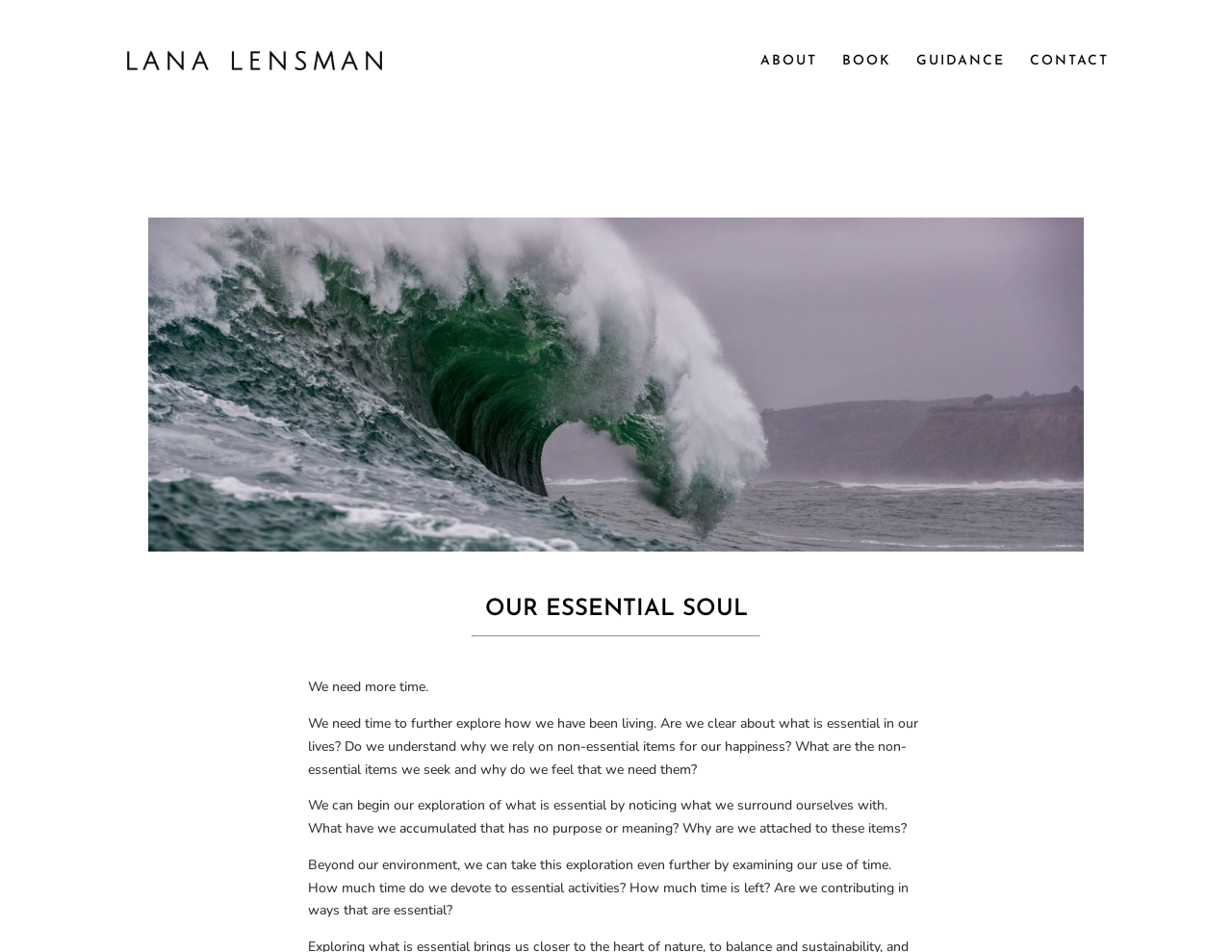Use a single word or phrase to respond to the question:
How many paragraphs of text are there?

4